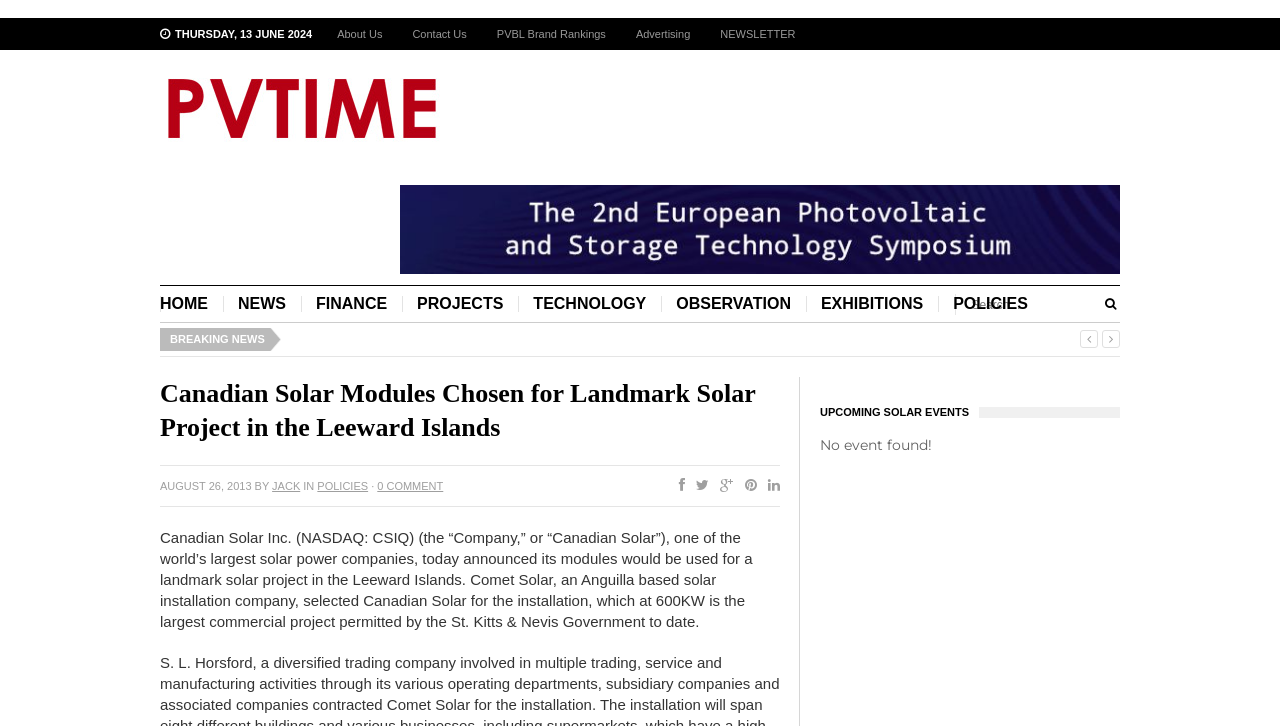What is the date of the news article?
Give a one-word or short phrase answer based on the image.

AUGUST 26, 2013